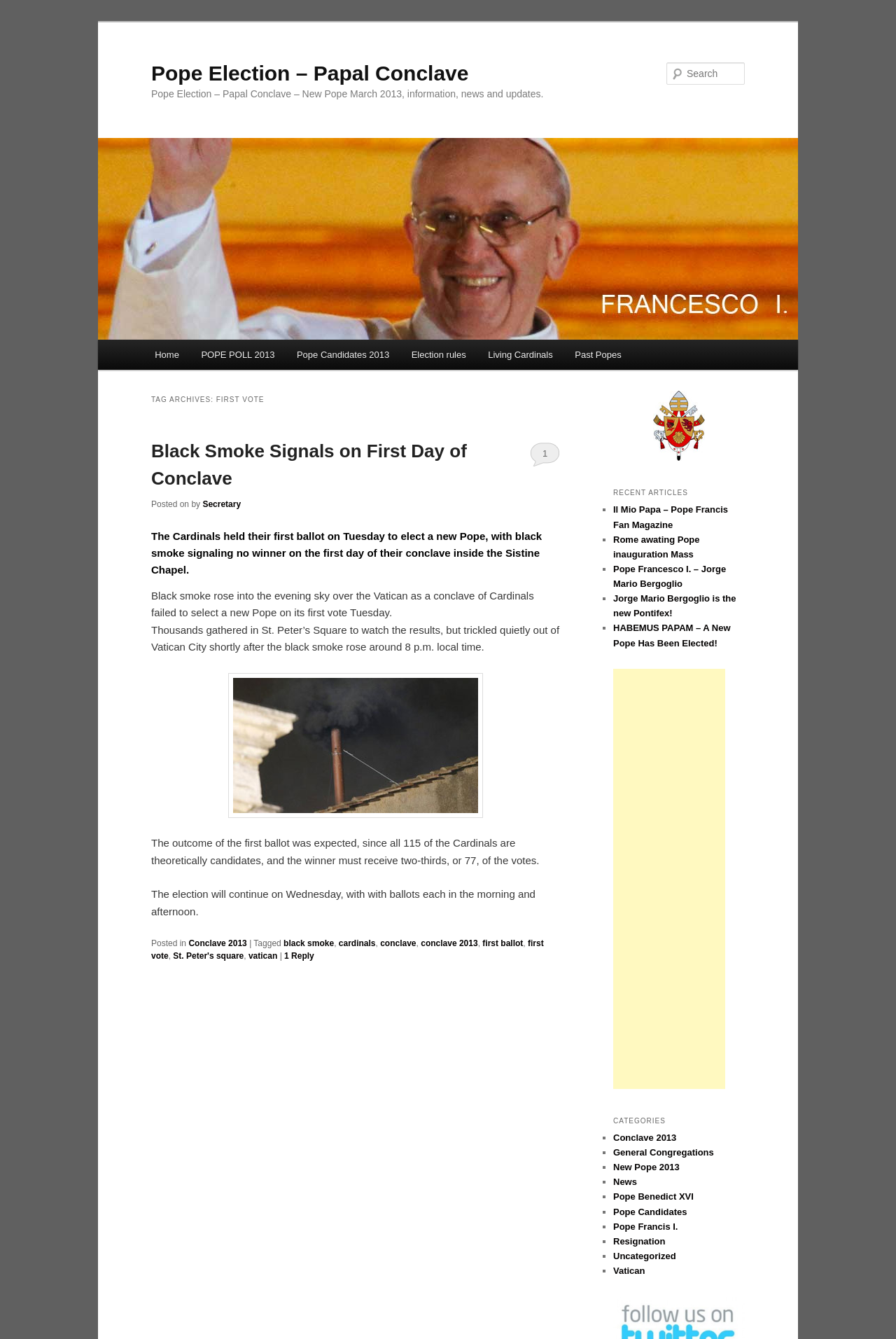Please identify the bounding box coordinates of the region to click in order to complete the given instruction: "browse categories". The coordinates should be four float numbers between 0 and 1, i.e., [left, top, right, bottom].

[0.684, 0.83, 0.831, 0.844]